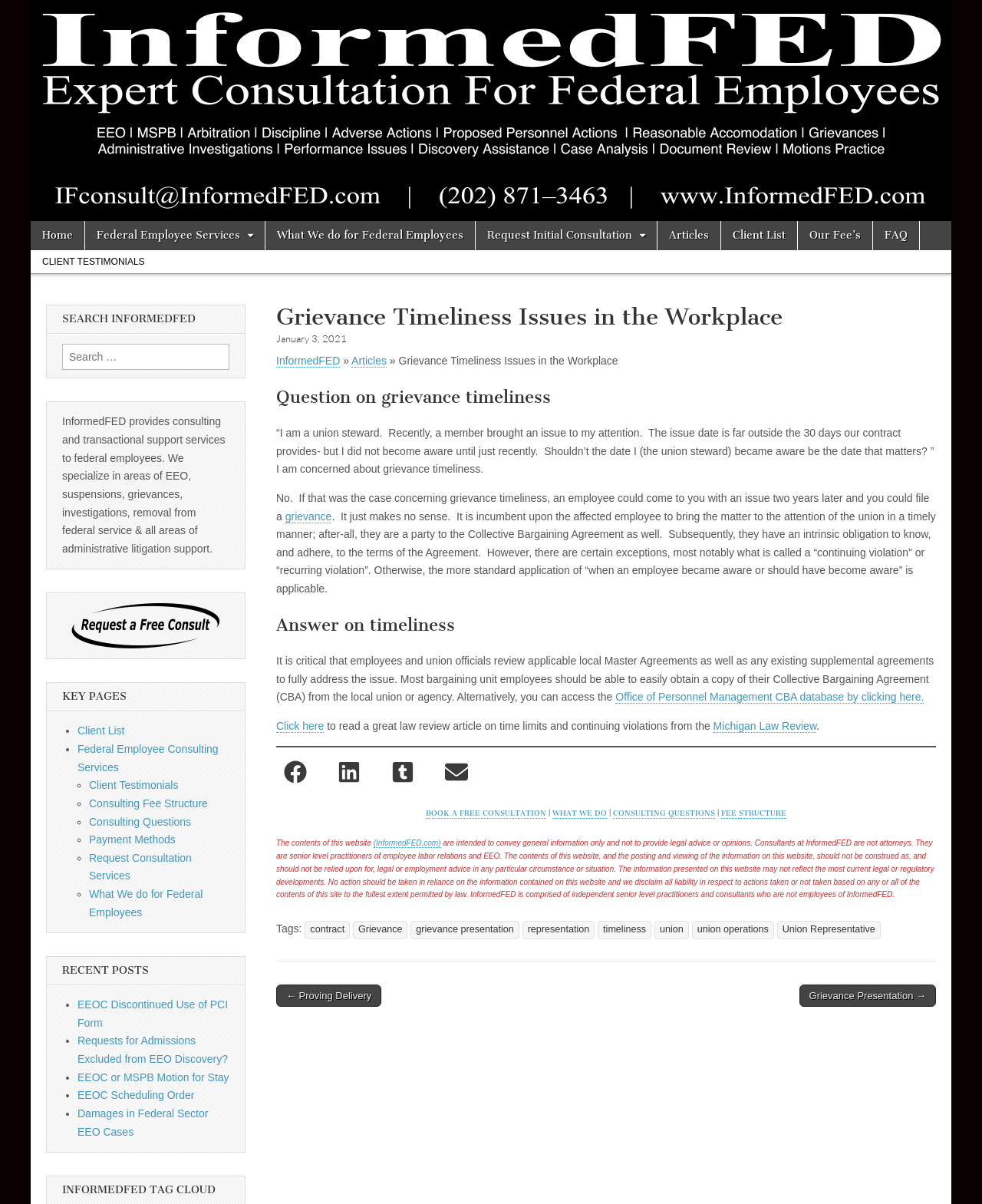Show the bounding box coordinates for the HTML element as described: "BOOK A FREE CONSULTATION".

[0.434, 0.672, 0.556, 0.68]